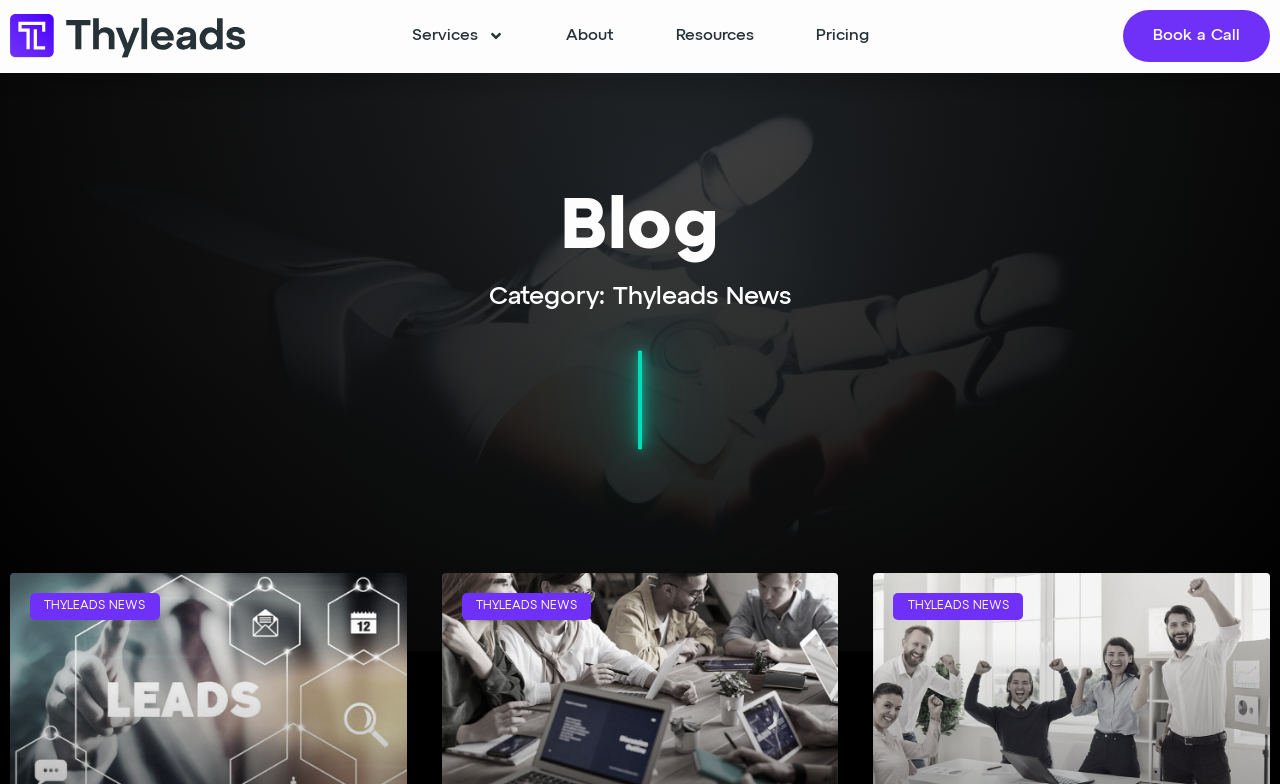Answer the question in a single word or phrase:
How many instances of 'THYLEADS NEWS' are there?

3